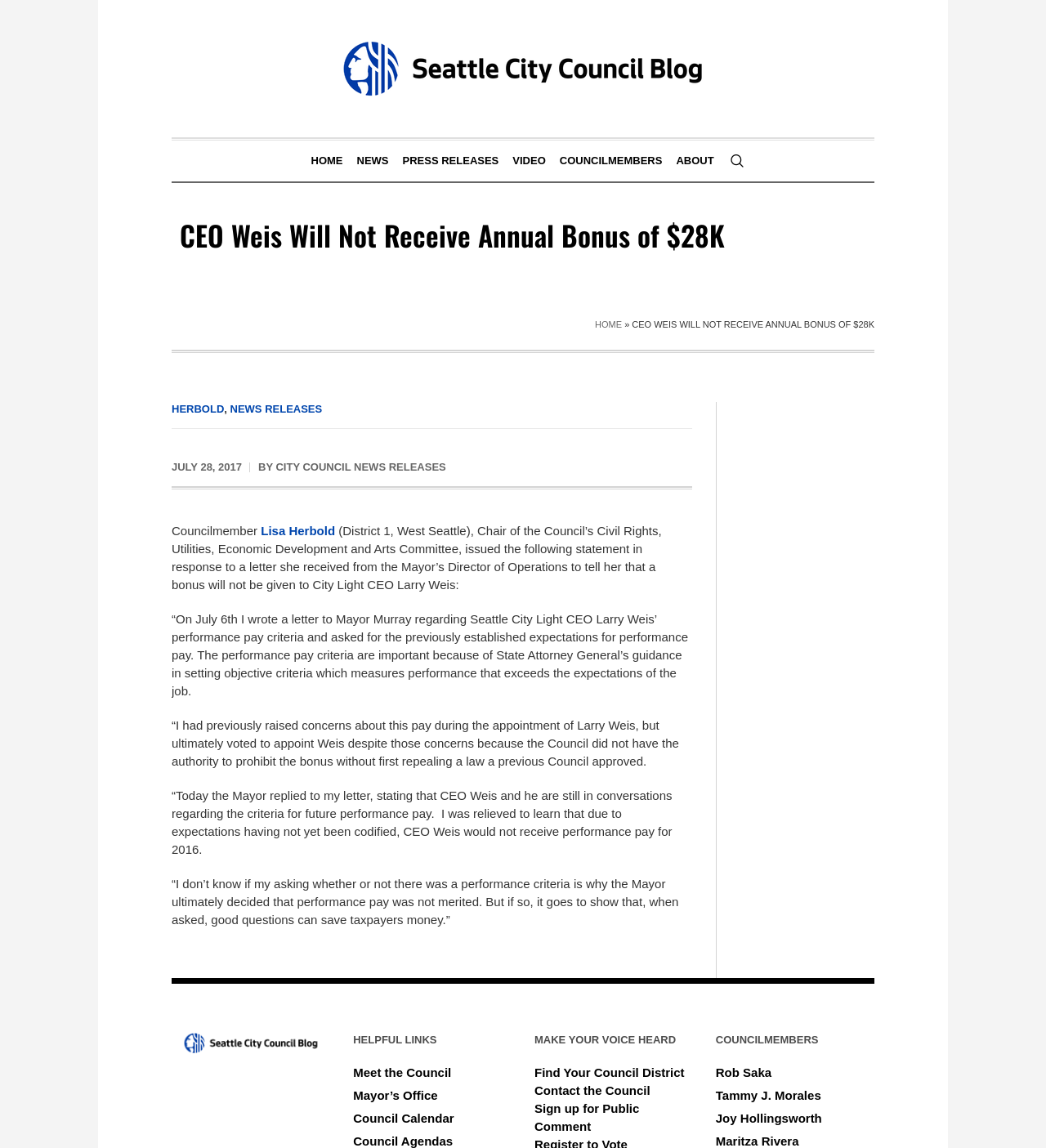Determine the bounding box coordinates of the clickable region to execute the instruction: "Read the news release". The coordinates should be four float numbers between 0 and 1, denoted as [left, top, right, bottom].

[0.164, 0.35, 0.661, 0.809]